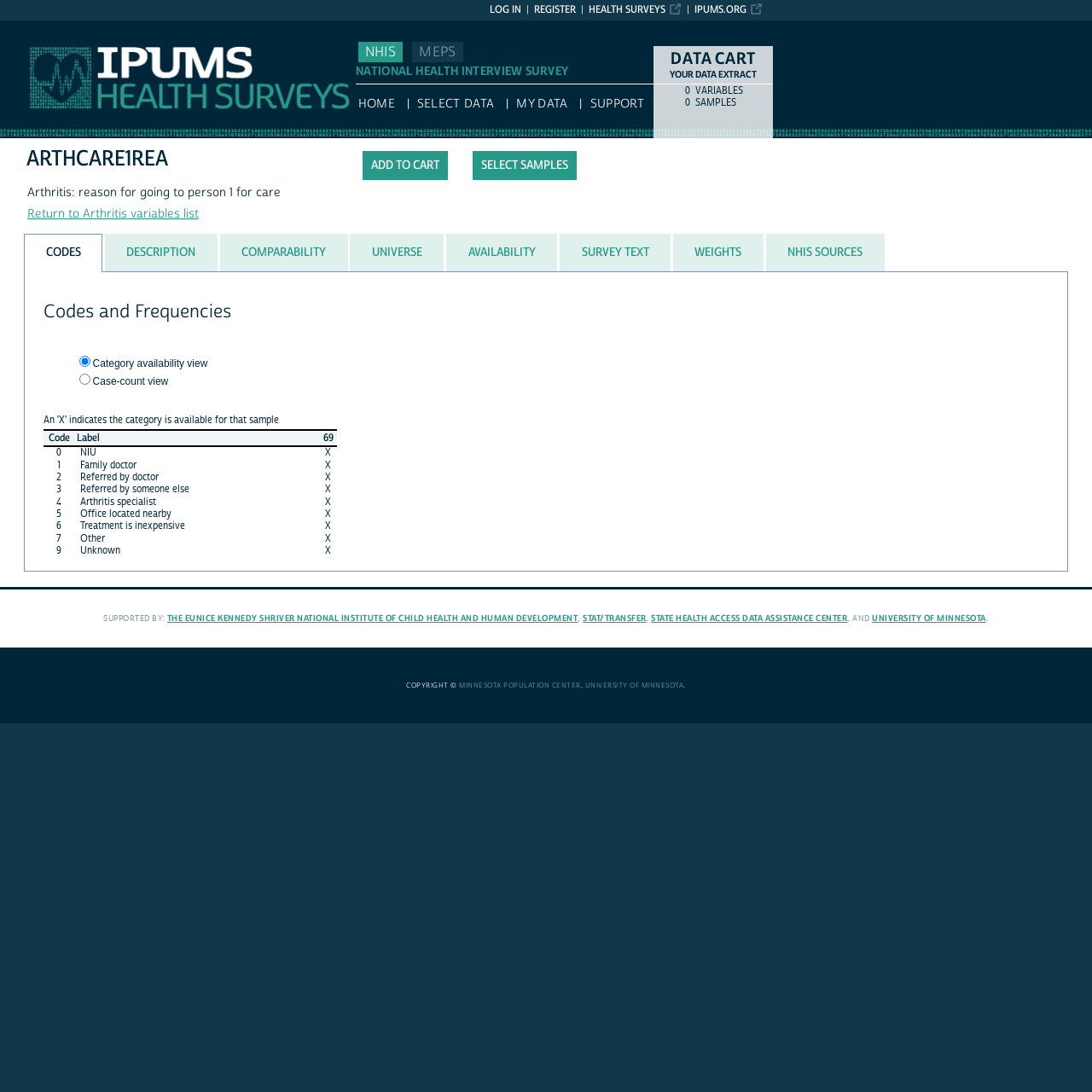Provide the bounding box coordinates of the HTML element this sentence describes: "University of Minnesota". The bounding box coordinates consist of four float numbers between 0 and 1, i.e., [left, top, right, bottom].

[0.536, 0.624, 0.626, 0.632]